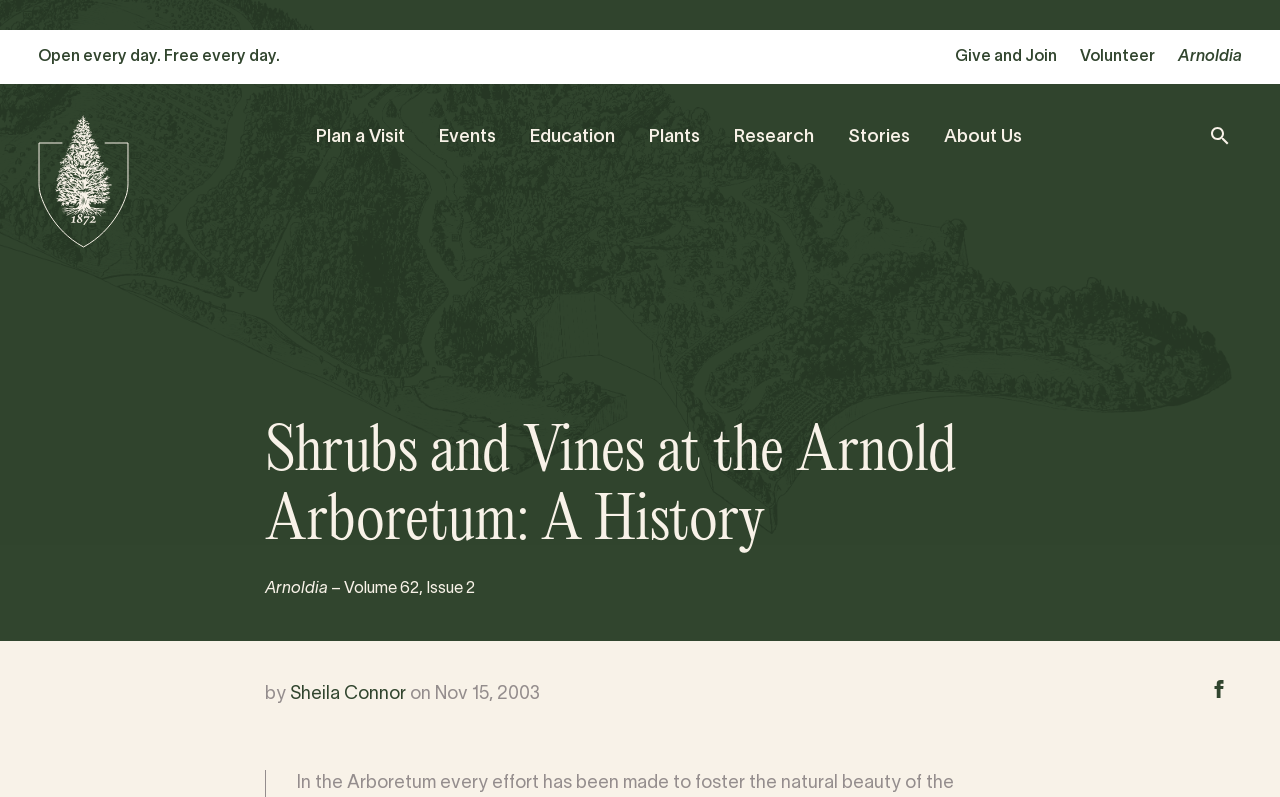Detail the features and information presented on the webpage.

The webpage is about the Arnold Arboretum, specifically focusing on the history of shrubs and vines. At the top, there are several links, including "Open every day. Free every day.", "Give and Join", "Volunteer", and "Arnoldia", which are positioned horizontally across the page. Below these links, there is a navigation menu with links to "Home", "Plan a Visit", "Events", "Education", "Plants", "Research", "Stories", and "About Us". 

To the right of the "Home" link, there is a small image. A search bar toggle button is located at the top right corner of the page. 

The main content of the page is headed by a title "Shrubs and Vines at the Arnold Arboretum: A History" which is centered near the top of the page. Below the title, there is a subtitle "Arnoldia – Volume 62, Issue 2". 

The article is written by Sheila Connor and was published on November 15, 2003. There is a "Share" button at the bottom right corner of the page, which allows users to share the article on Facebook.